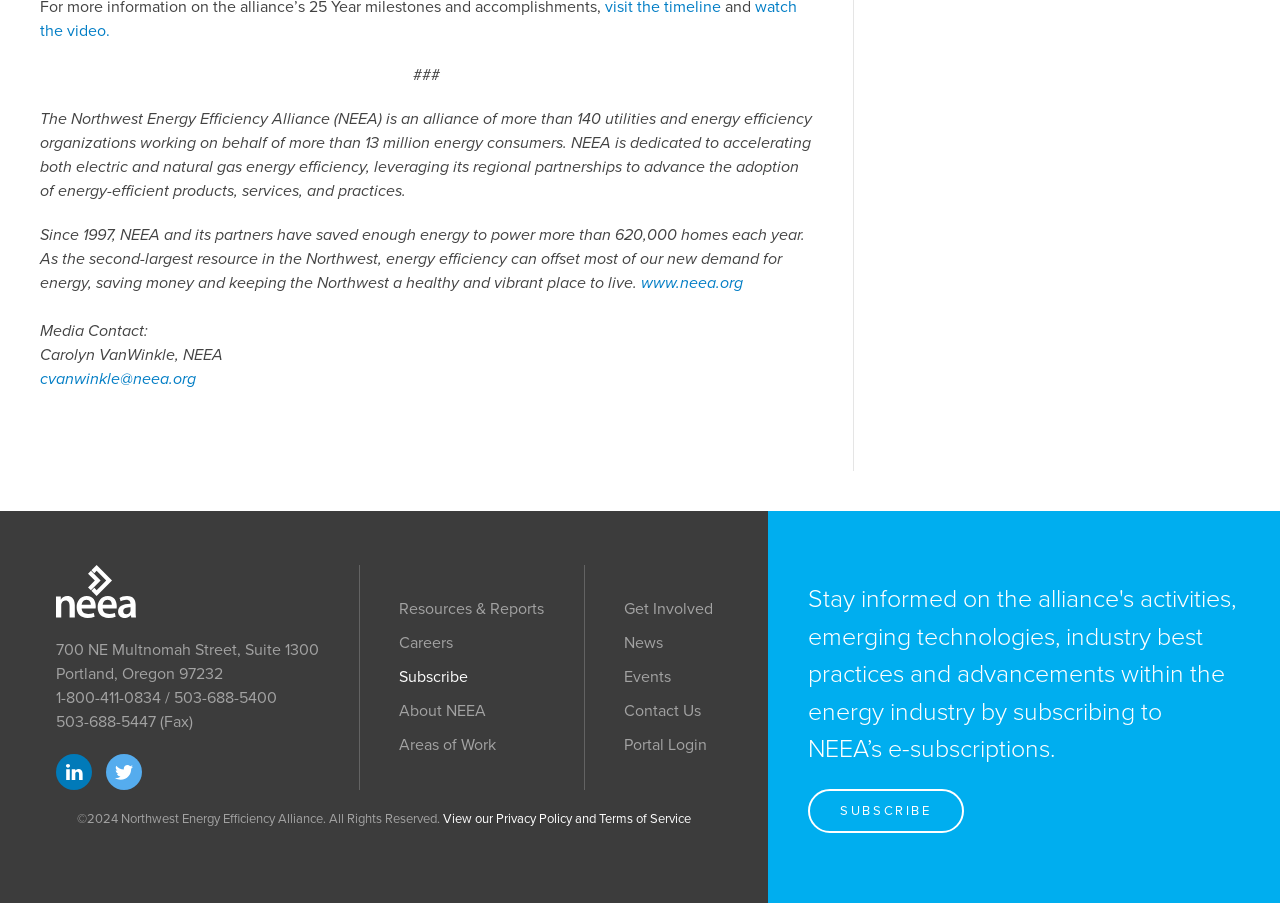Based on the element description: "Resources & Reports", identify the UI element and provide its bounding box coordinates. Use four float numbers between 0 and 1, [left, top, right, bottom].

[0.311, 0.656, 0.425, 0.694]